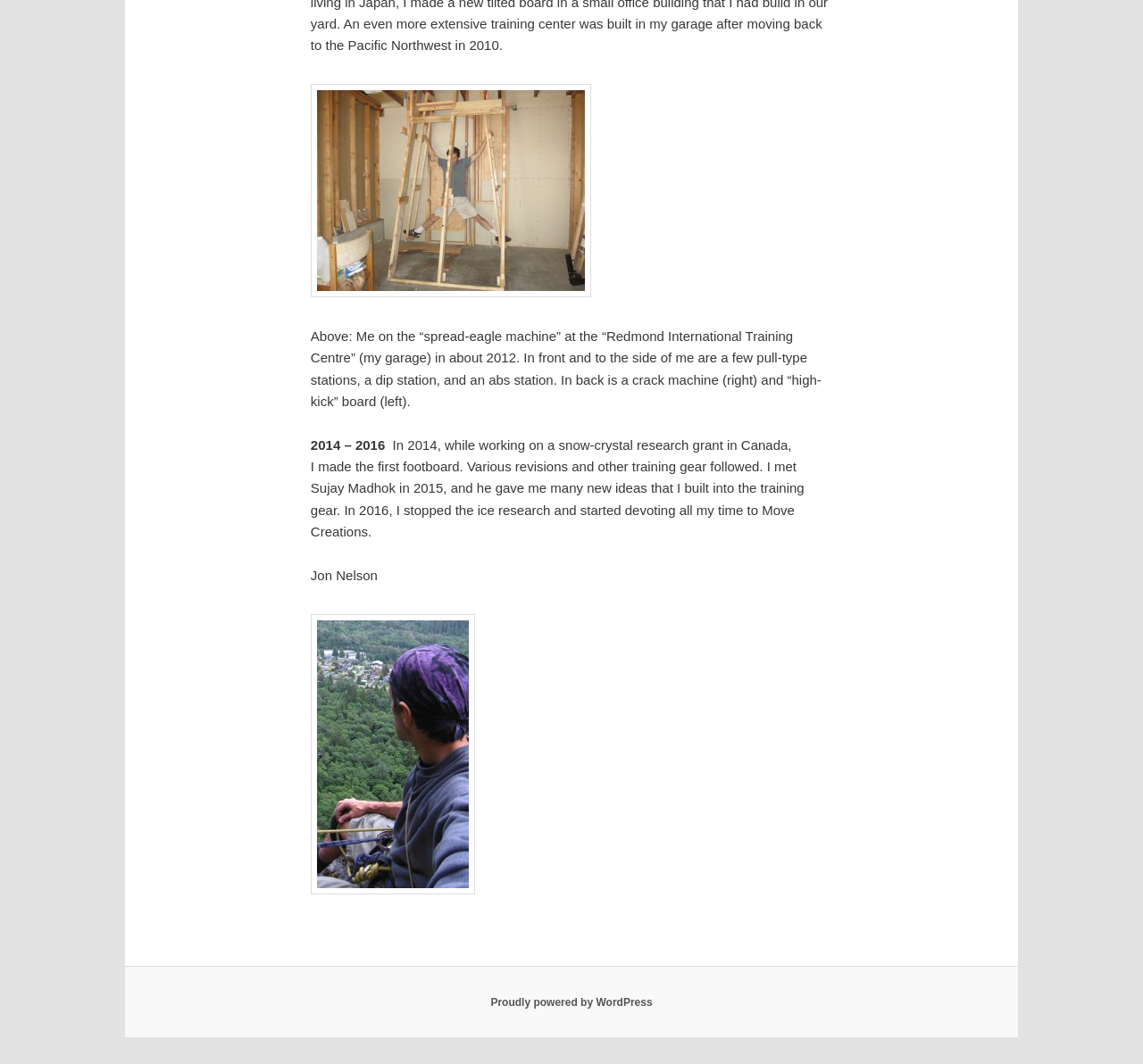Give a one-word or short phrase answer to this question: 
What is the location of the 'Redmond International Training Centre'?

The author's garage